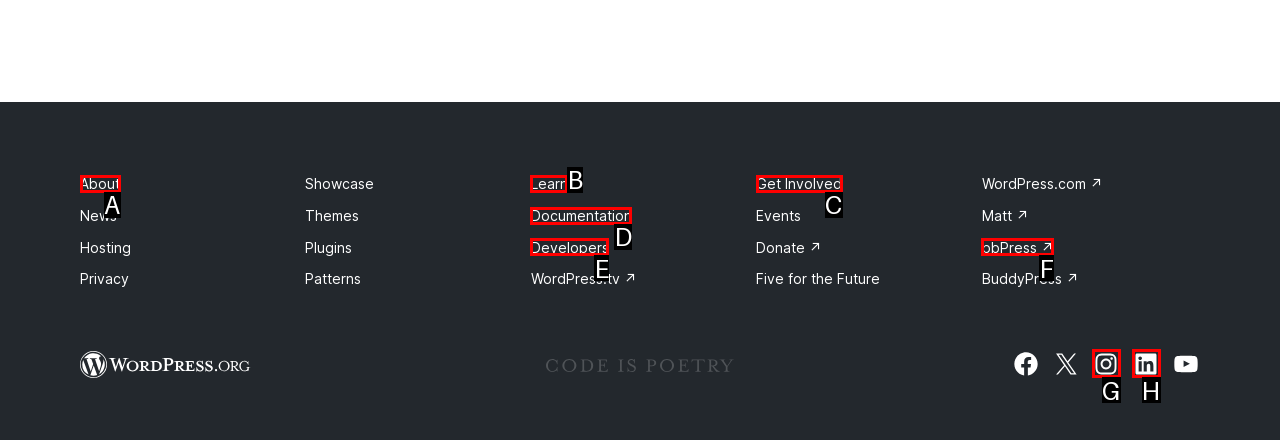Using the description: Visit our LinkedIn account, find the corresponding HTML element. Provide the letter of the matching option directly.

H